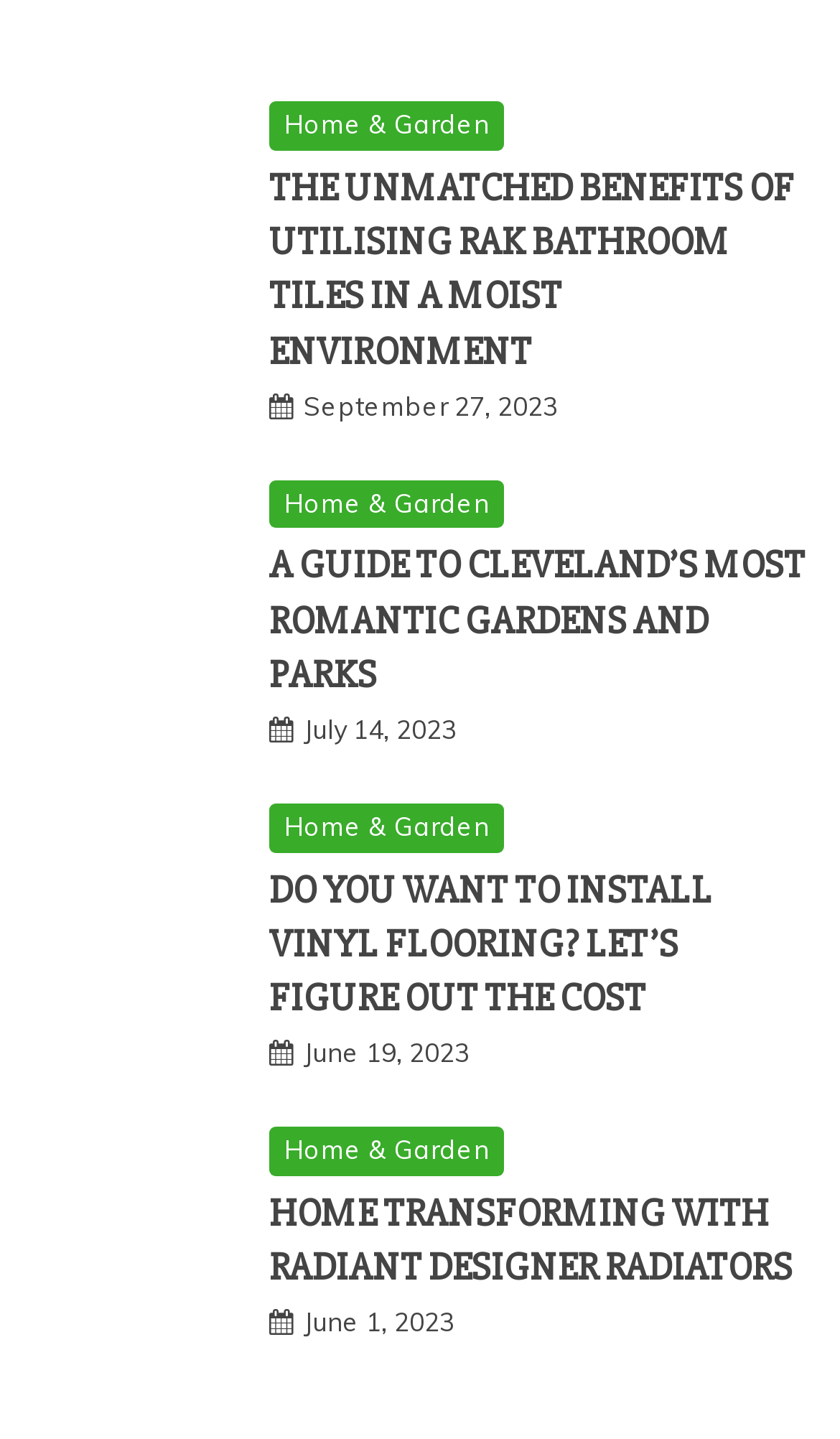Can you specify the bounding box coordinates of the area that needs to be clicked to fulfill the following instruction: "Read about the benefits of RAK bathroom tiles"?

[0.038, 0.071, 0.295, 0.22]